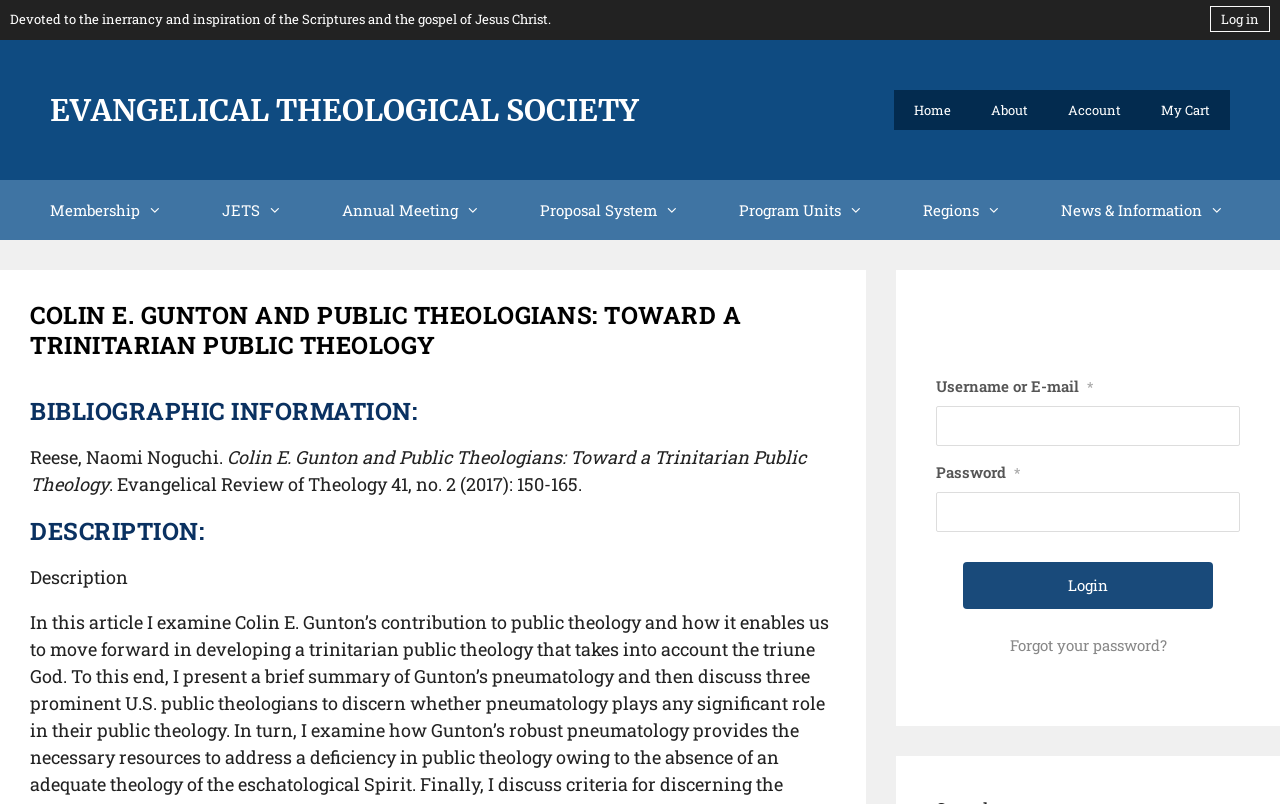Generate the text content of the main headline of the webpage.

COLIN E. GUNTON AND PUBLIC THEOLOGIANS: TOWARD A TRINITARIAN PUBLIC THEOLOGY